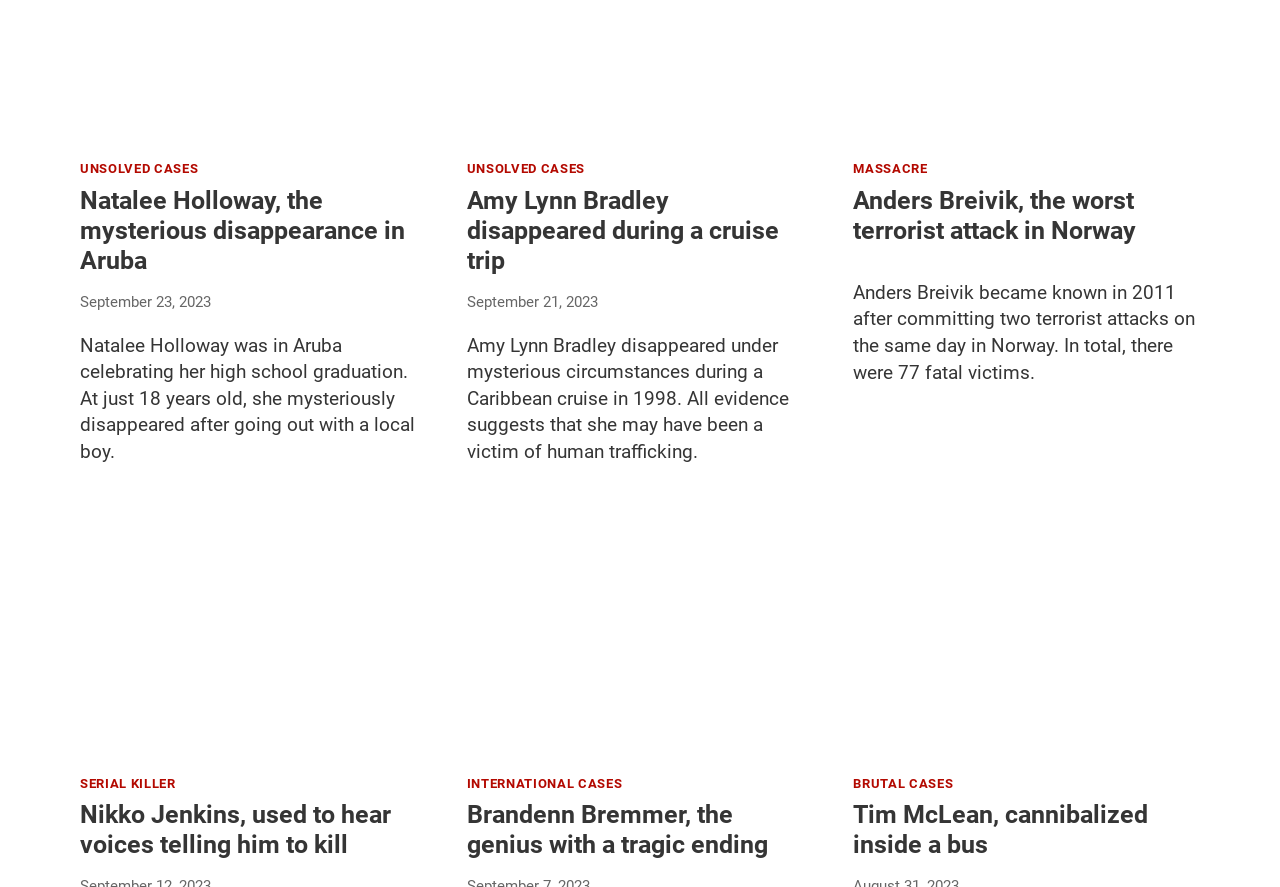Find the bounding box coordinates for the area that should be clicked to accomplish the instruction: "Click on the link to read about Natalee Holloway's mysterious disappearance".

[0.062, 0.209, 0.316, 0.309]